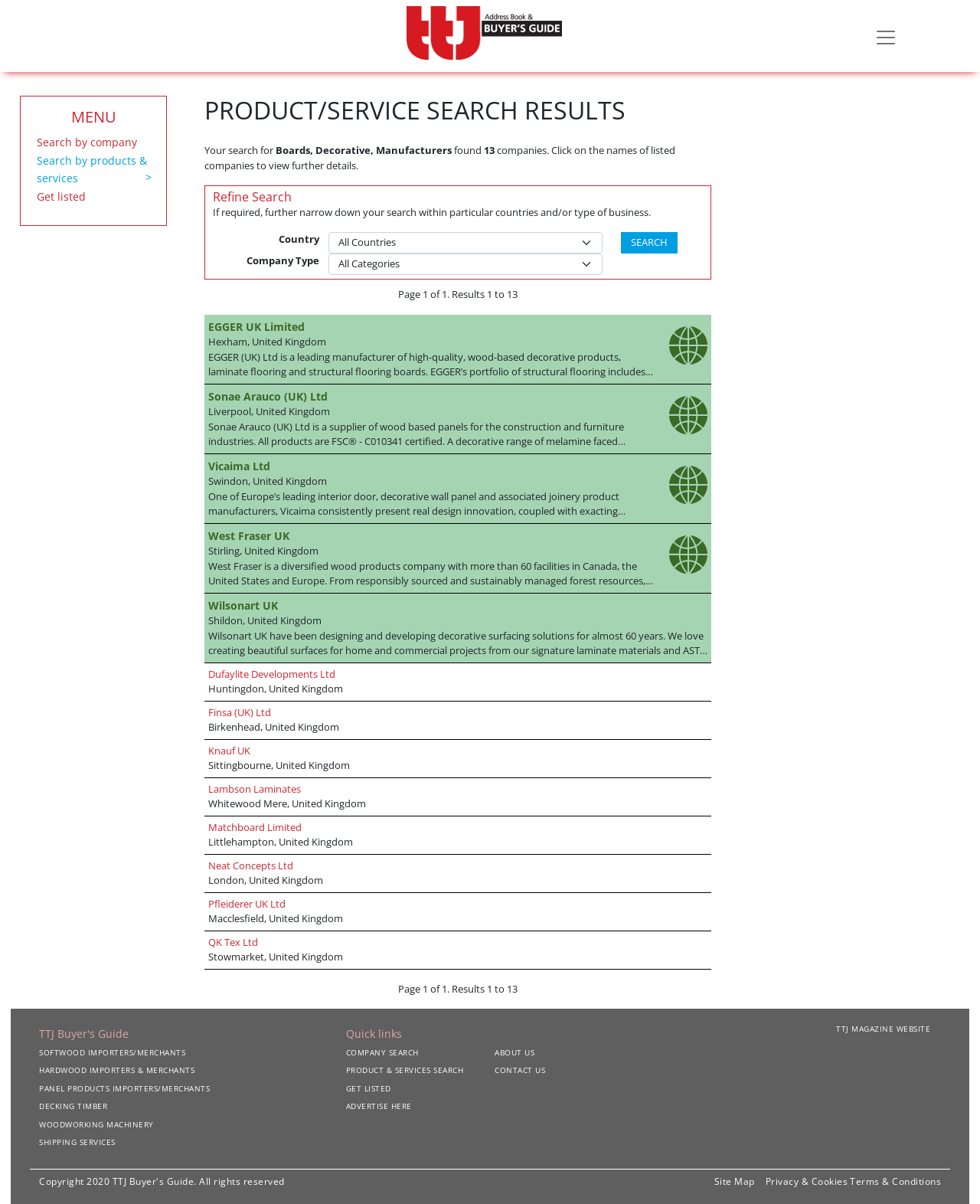Please specify the coordinates of the bounding box for the element that should be clicked to carry out this instruction: "Search for products and services". The coordinates must be four float numbers between 0 and 1, formatted as [left, top, right, bottom].

[0.037, 0.127, 0.15, 0.154]